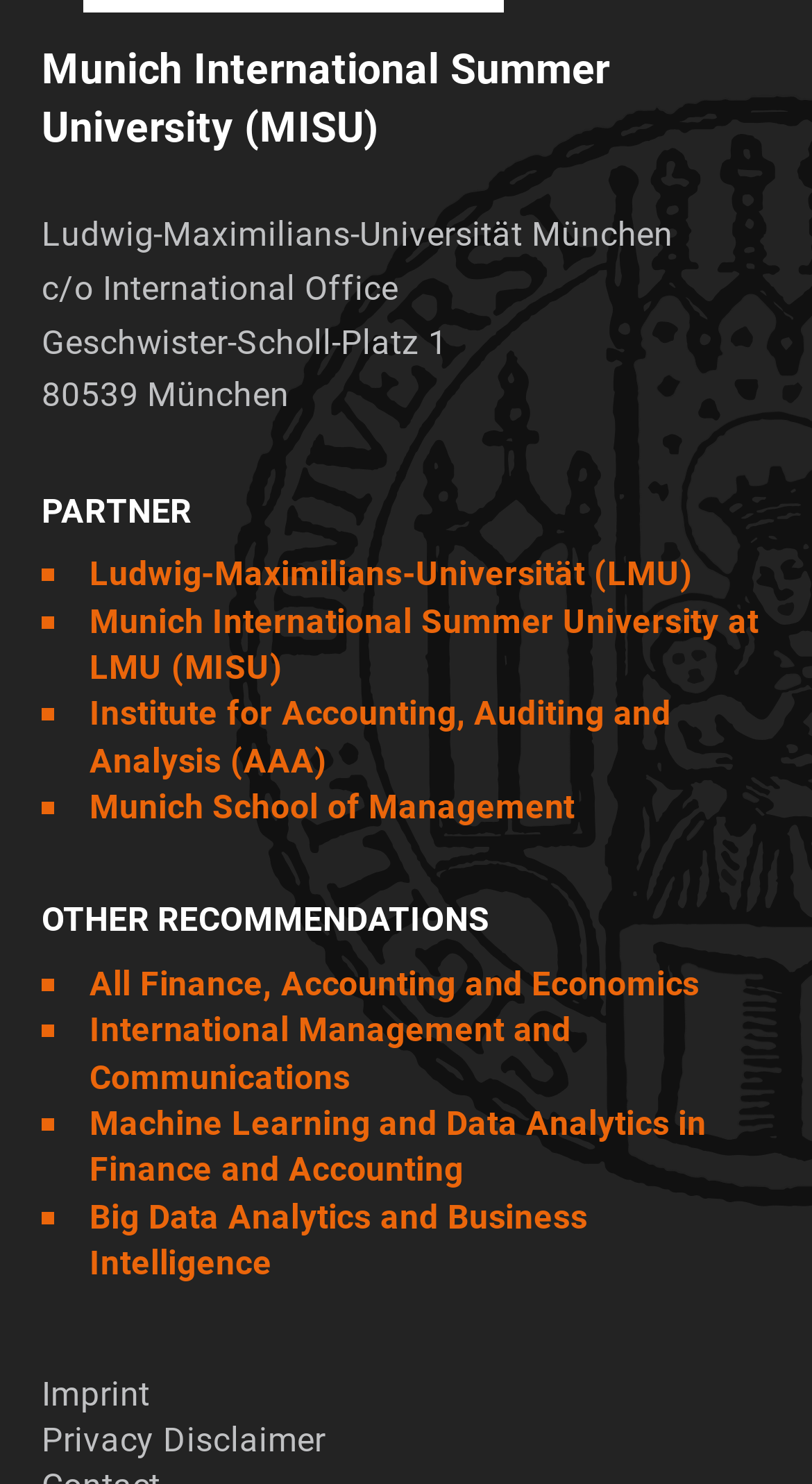What is the name of the university's international office?
Answer the question in a detailed and comprehensive manner.

I found the name of the university's international office by looking at the group element that contains the university's name, 'Ludwig-Maximilians-Universität München'. Below this name, I found the text 'c/o International Office'.